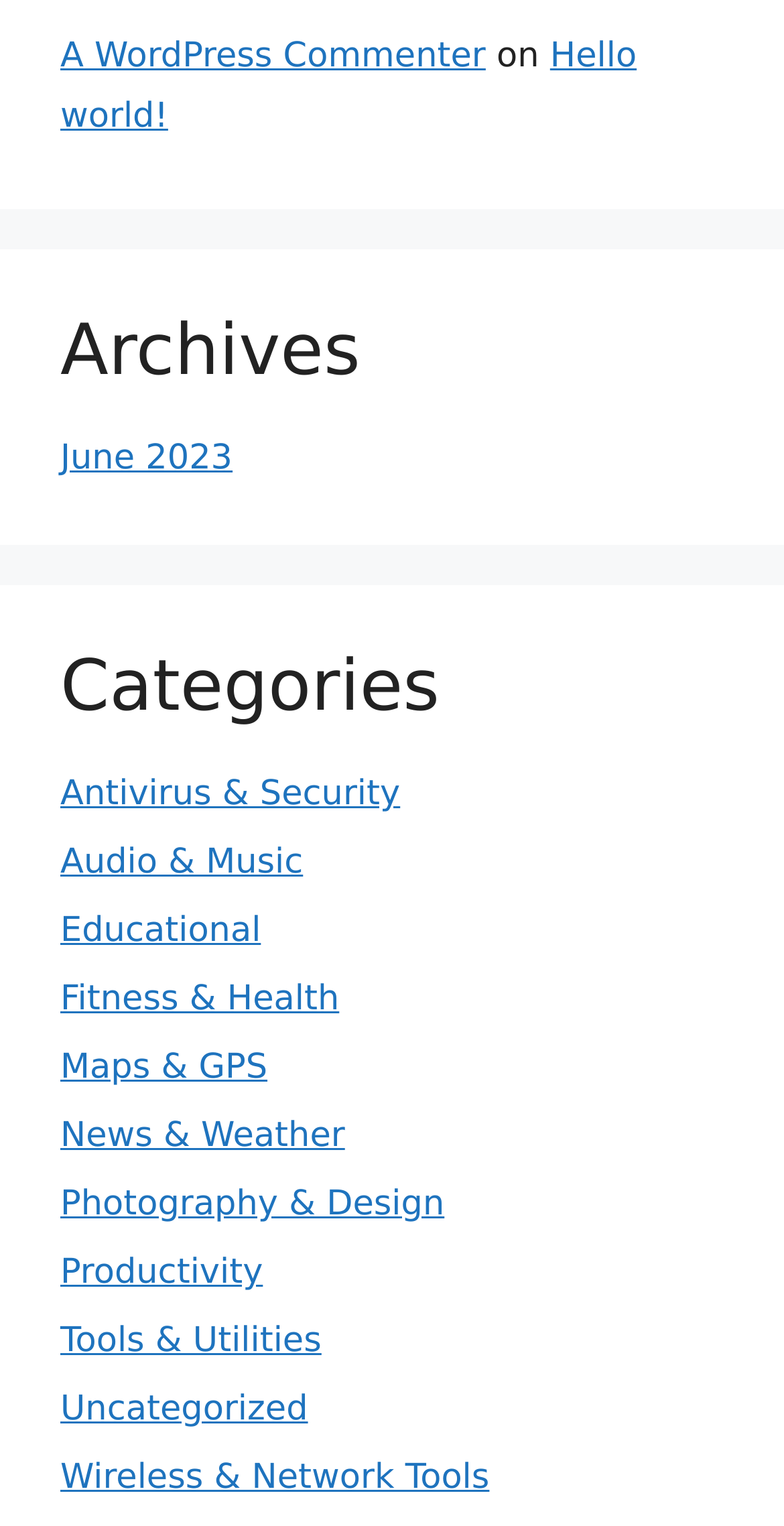Give a one-word or short-phrase answer to the following question: 
What are the categories listed on the webpage?

Archives, Categories